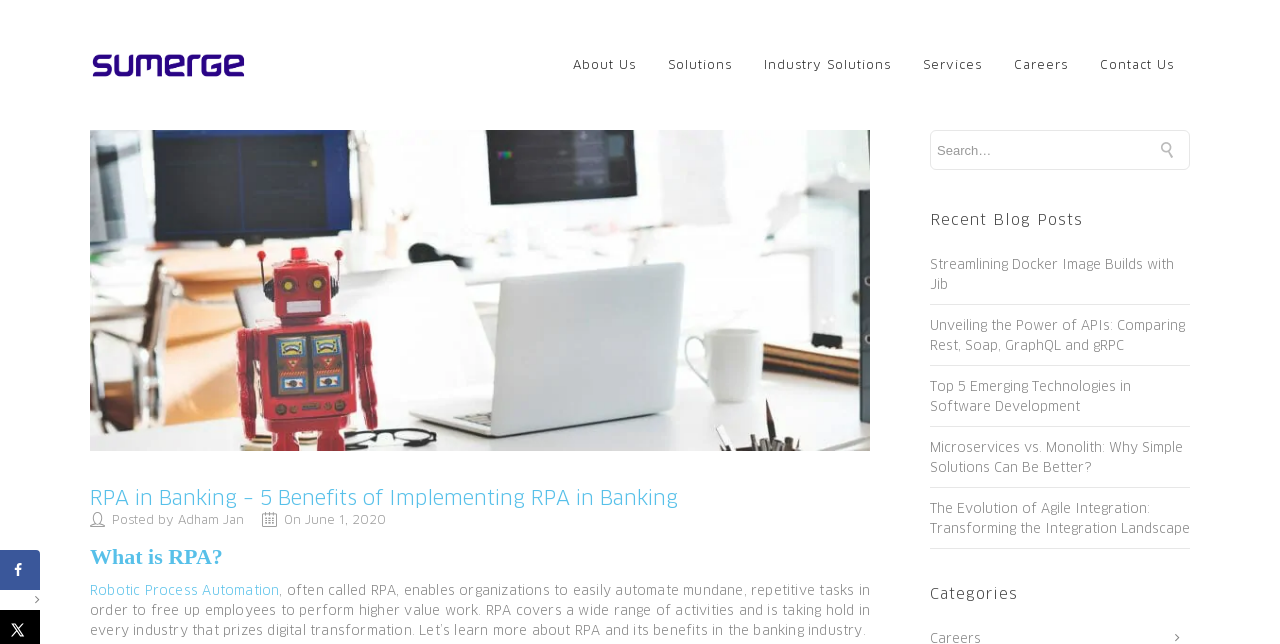Please find the bounding box coordinates of the element that needs to be clicked to perform the following instruction: "Learn more about RPA". The bounding box coordinates should be four float numbers between 0 and 1, represented as [left, top, right, bottom].

[0.07, 0.906, 0.218, 0.928]